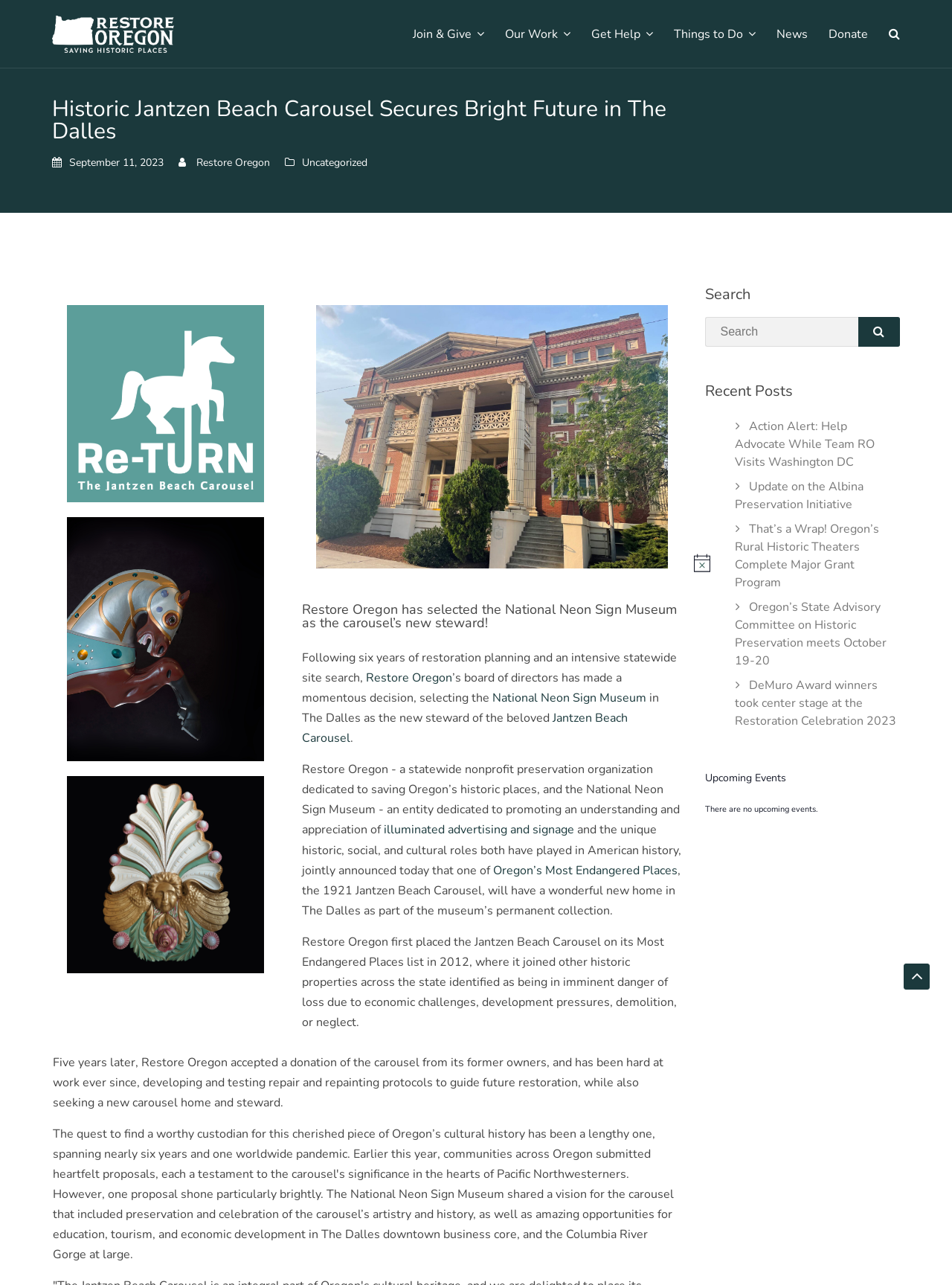How many years did it take for Restore Oregon to find a new steward for the carousel?
Answer the question with as much detail as possible.

The answer can be found in the paragraph that starts with 'Restore Oregon has selected the National Neon Sign Museum as the carousel’s new steward!'. The sentence mentions 'six years of restoration planning and an intensive statewide site search'.